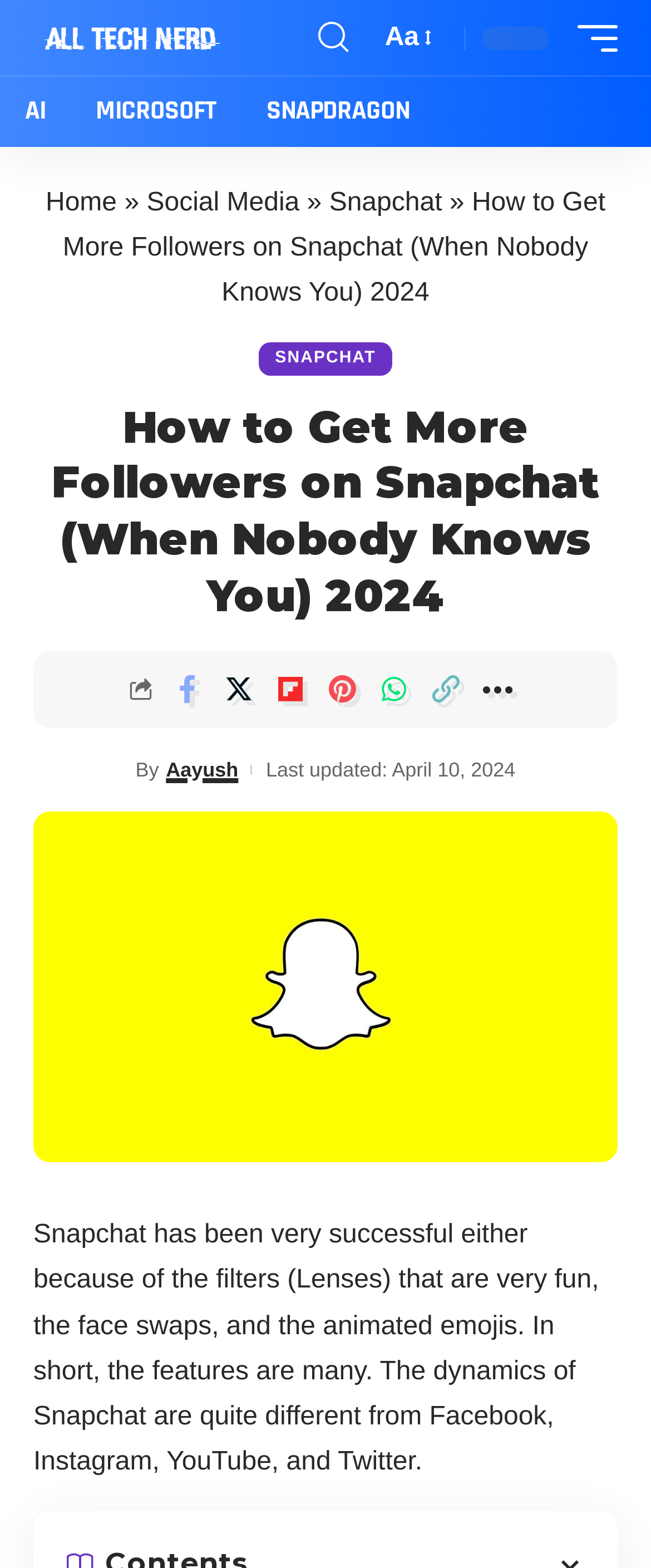What are the features of Snapchat mentioned in the article?
Please interpret the details in the image and answer the question thoroughly.

The features of Snapchat are mentioned in the paragraph below the image, which states 'Snapchat has been very successful either because of the filters (Lenses) that are very fun, the face swaps, and the animated emojis.'